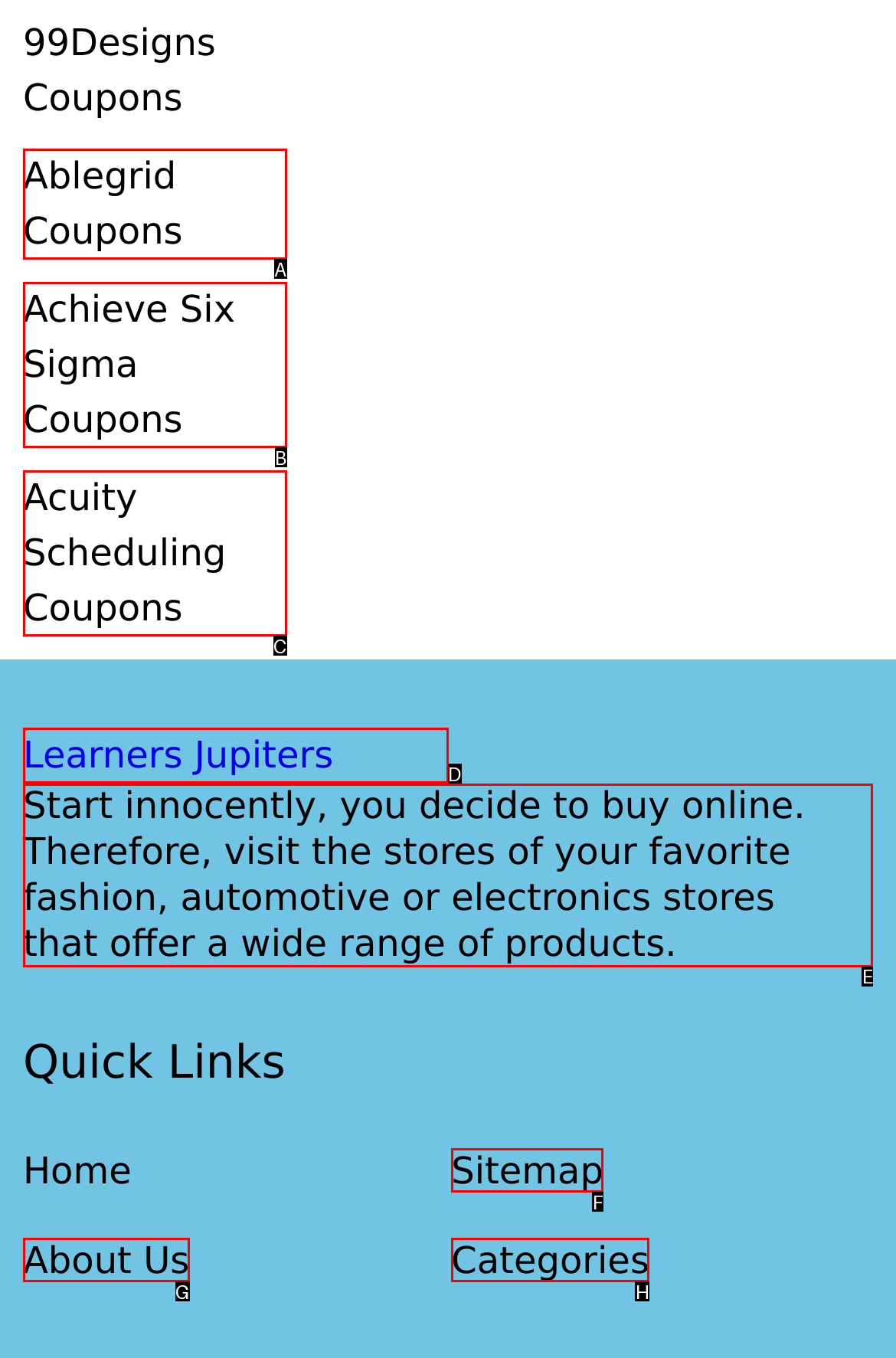Identify the correct UI element to click on to achieve the following task: Read the heading about buying online Respond with the corresponding letter from the given choices.

E